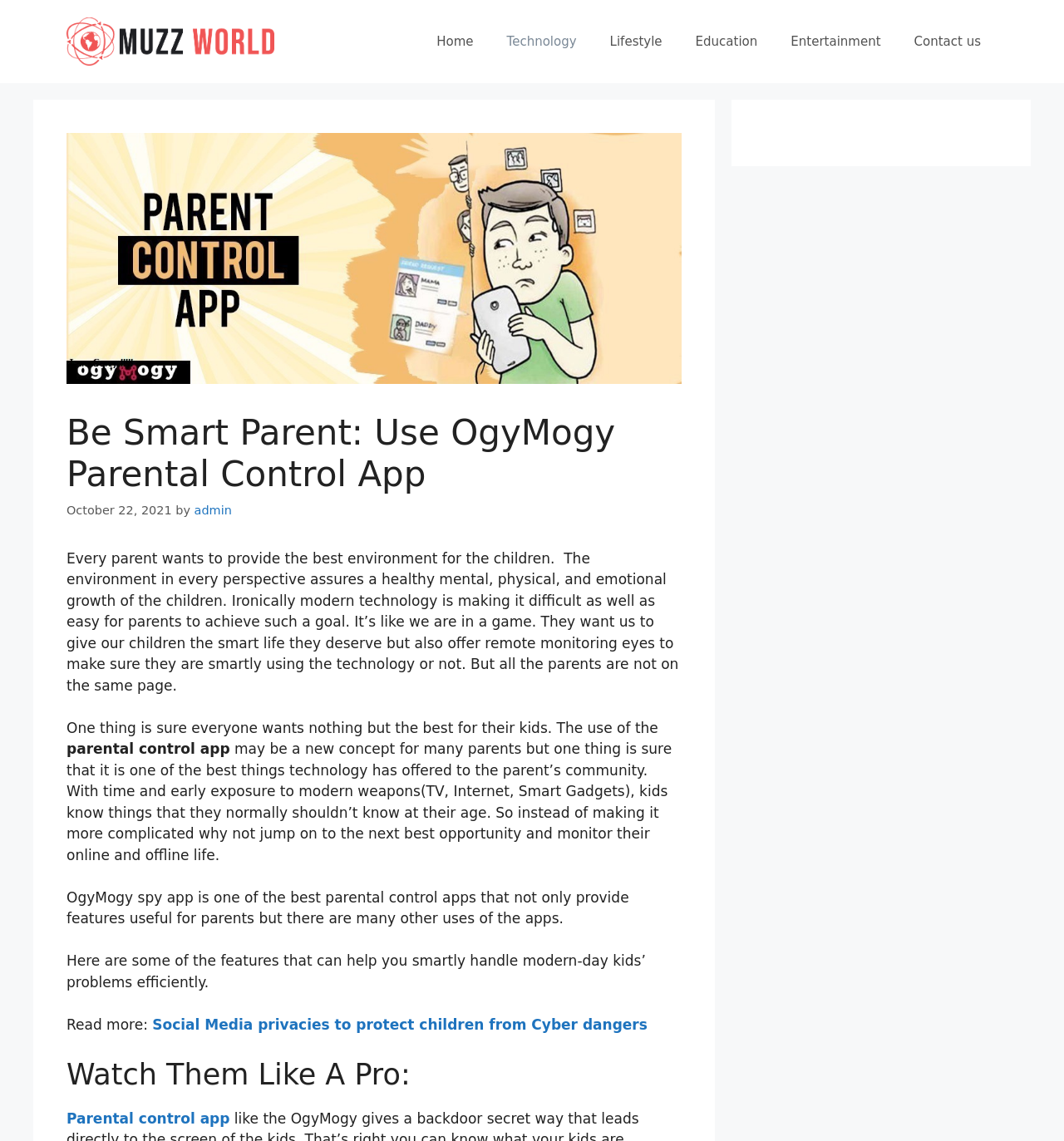What is the challenge faced by parents in modern times?
Using the details from the image, give an elaborate explanation to answer the question.

The challenge faced by parents in modern times is to balance the benefits of technology with the potential risks and dangers it poses to their children, and to find ways to ensure their kids use technology responsibly and safely.